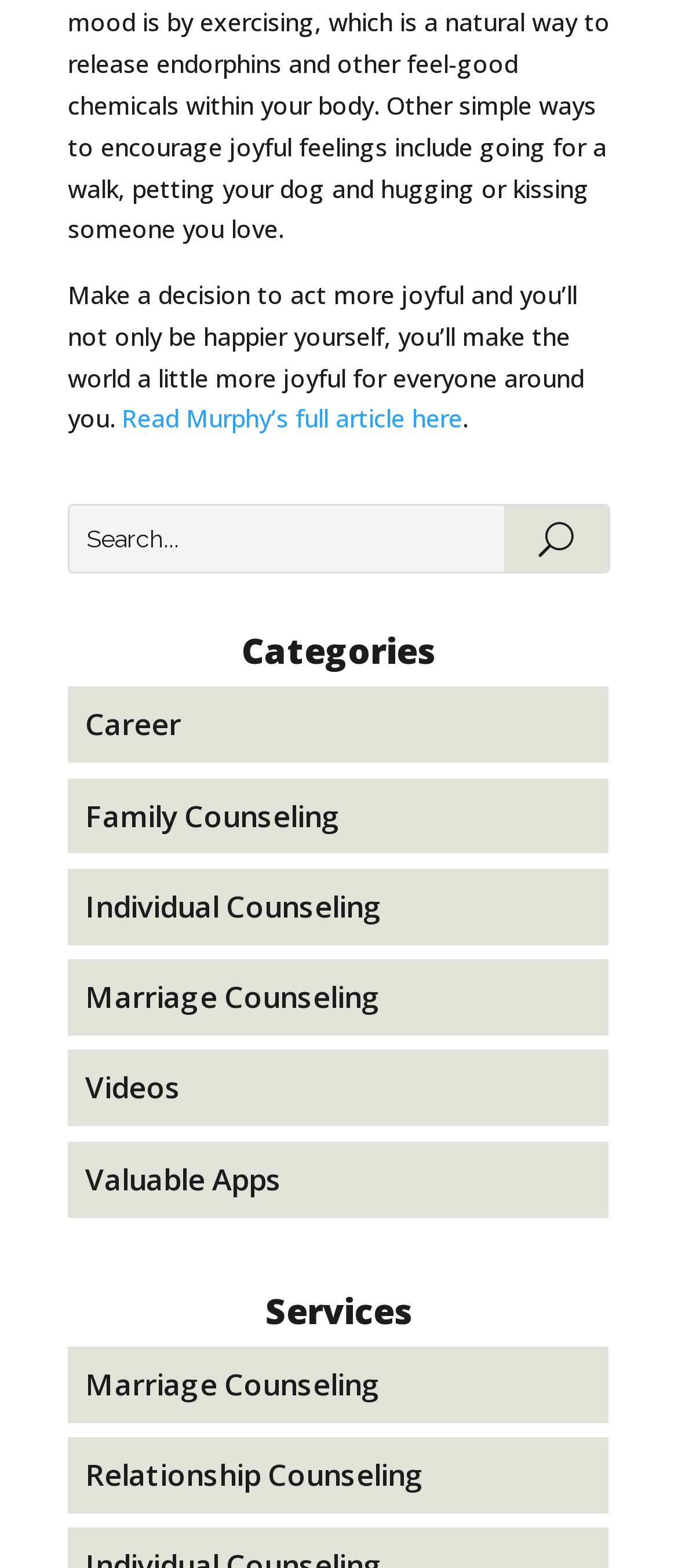Could you please study the image and provide a detailed answer to the question:
What is the last service listed?

The webpage has a section titled 'Services' which lists several services, and the last one listed is 'Relationship Counseling'.